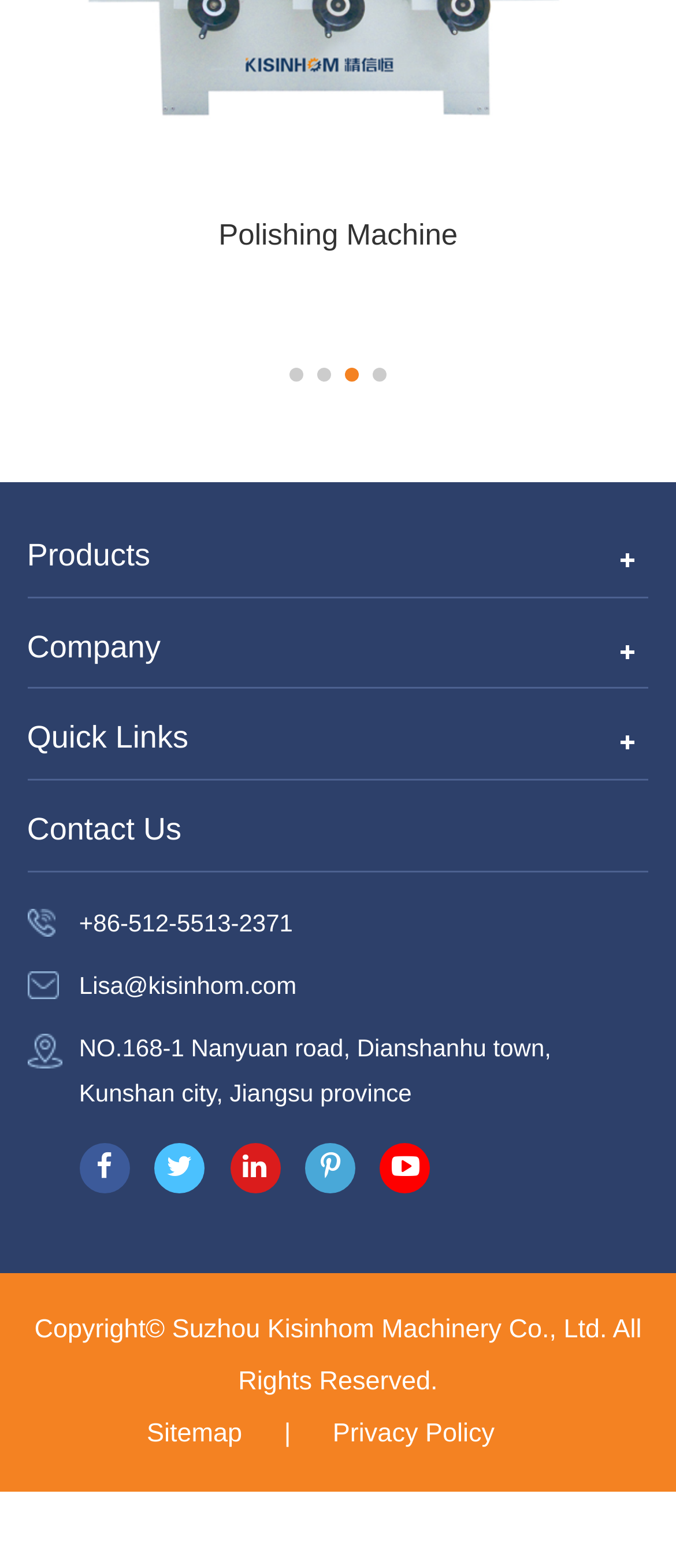Using a single word or phrase, answer the following question: 
What is the phone number for contact?

+86-512-5513-2371